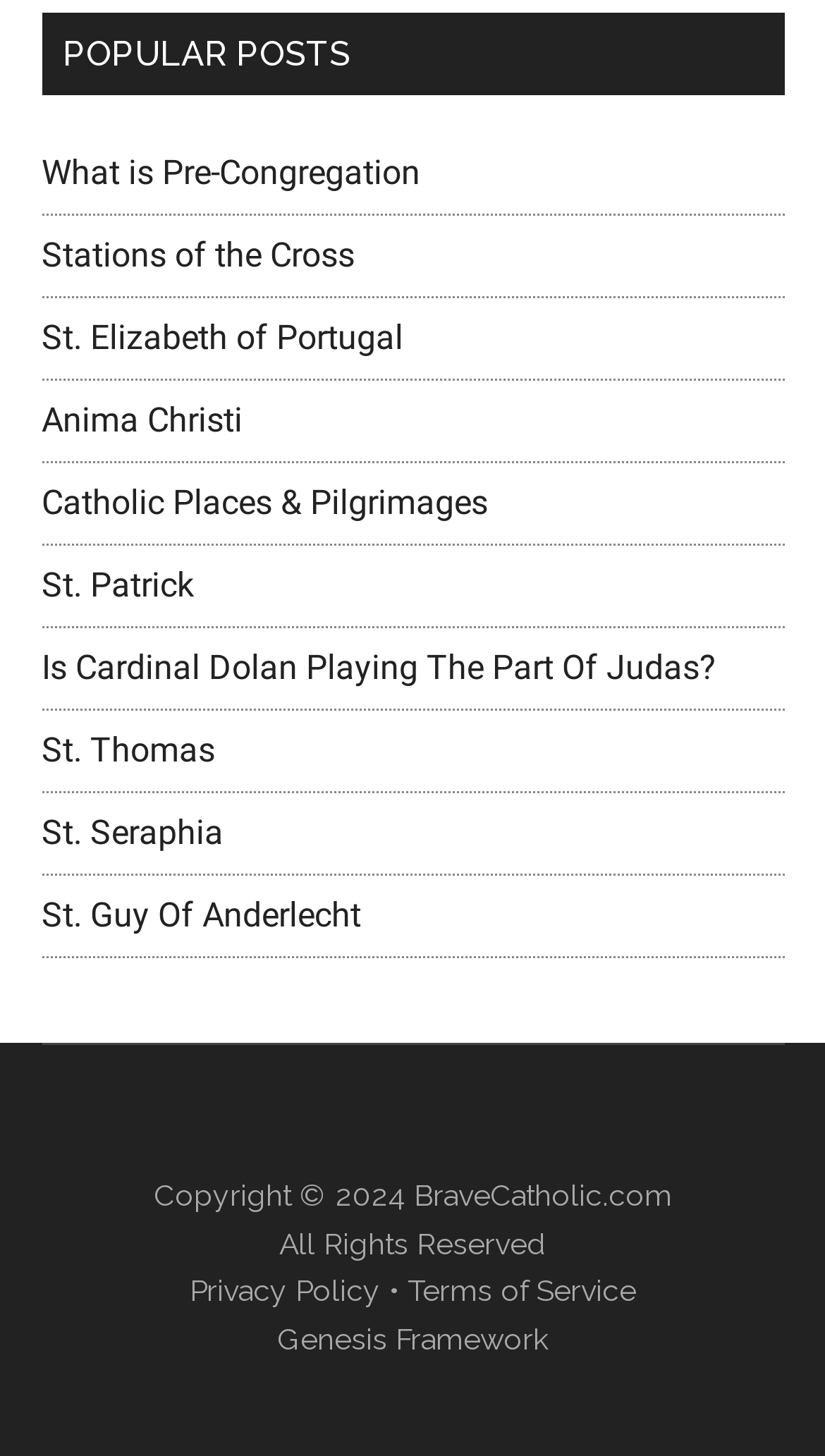How many footer links are there?
Refer to the image and give a detailed response to the question.

I counted the number of link elements at the bottom of the page, which are 'BraveCatholic.com', 'Privacy Policy', 'Terms of Service', and 'Genesis Framework'. There are 4 footer links in total.